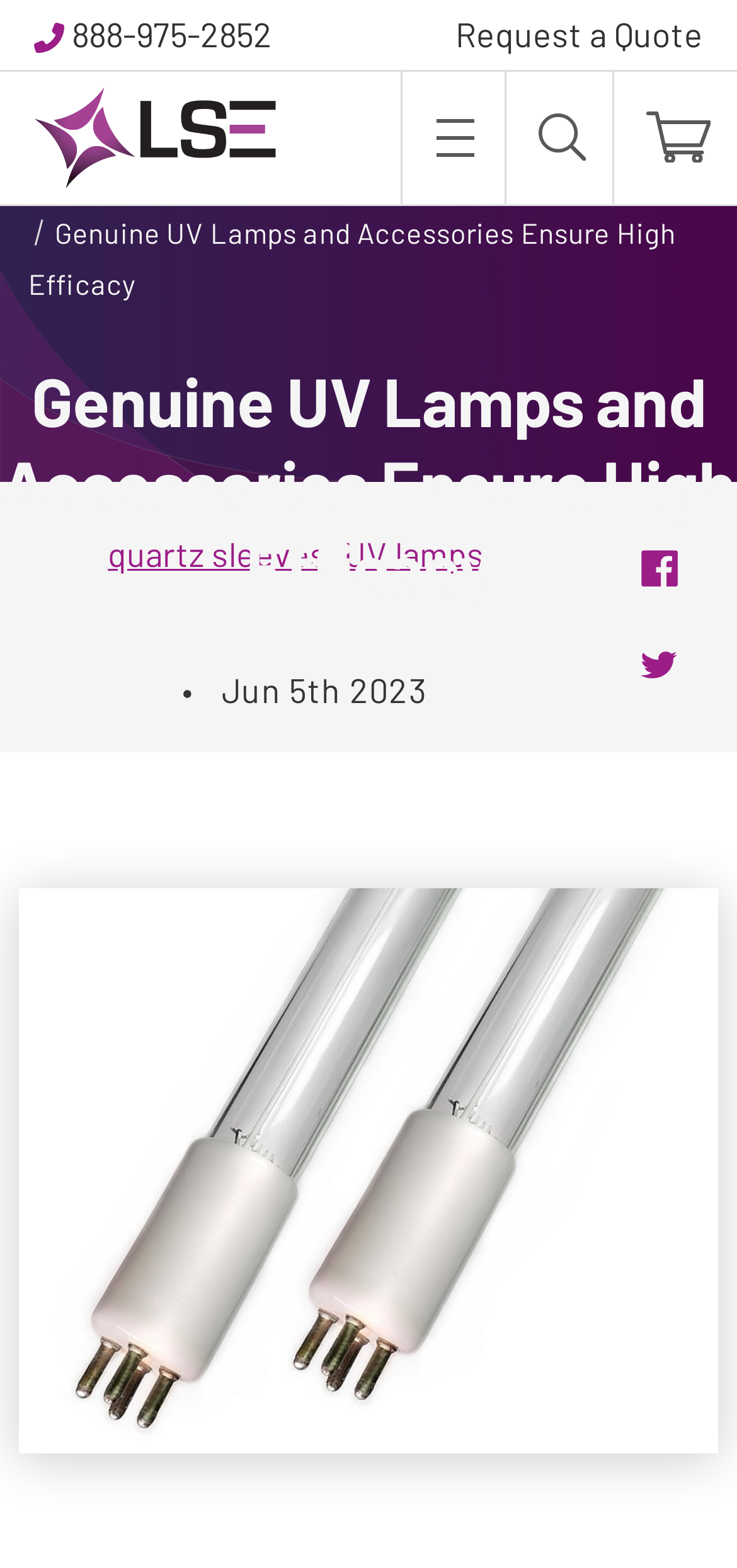Find and specify the bounding box coordinates that correspond to the clickable region for the instruction: "Call the phone number".

[0.097, 0.0, 0.369, 0.045]